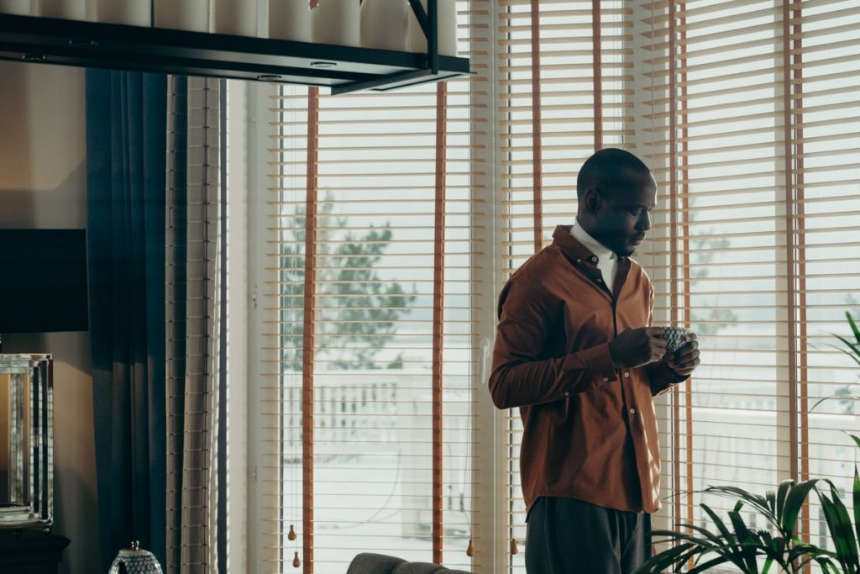Give an in-depth description of the image.

In this image, a man stands thoughtfully by a window, holding a cup in his hand. He is dressed in a stylish brown jacket, looking out through modern wooden blinds that partially filter the light. The setting appears cozy and inviting, with soft colors and a contemporary design that suggests a warm living space. Behind him, a couple of green plants add a touch of nature, contrasting with the sleek interior decor. The atmosphere feels serene, likely reflecting a moment of contemplation or enjoyment. This image hints at themes of relaxation and the beauty of wood windows in enhancing both aesthetics and comfort within a home.